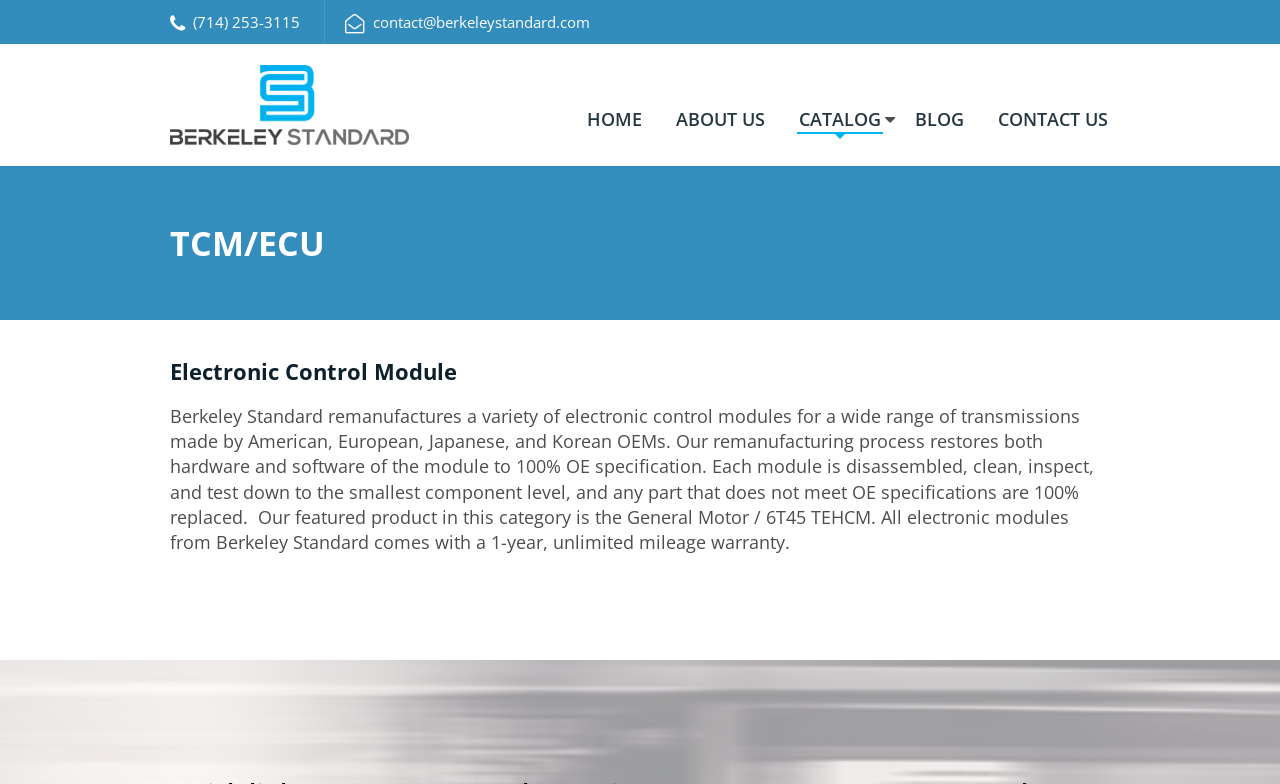Specify the bounding box coordinates (top-left x, top-left y, bottom-right x, bottom-right y) of the UI element in the screenshot that matches this description: Contact Us

[0.778, 0.12, 0.867, 0.171]